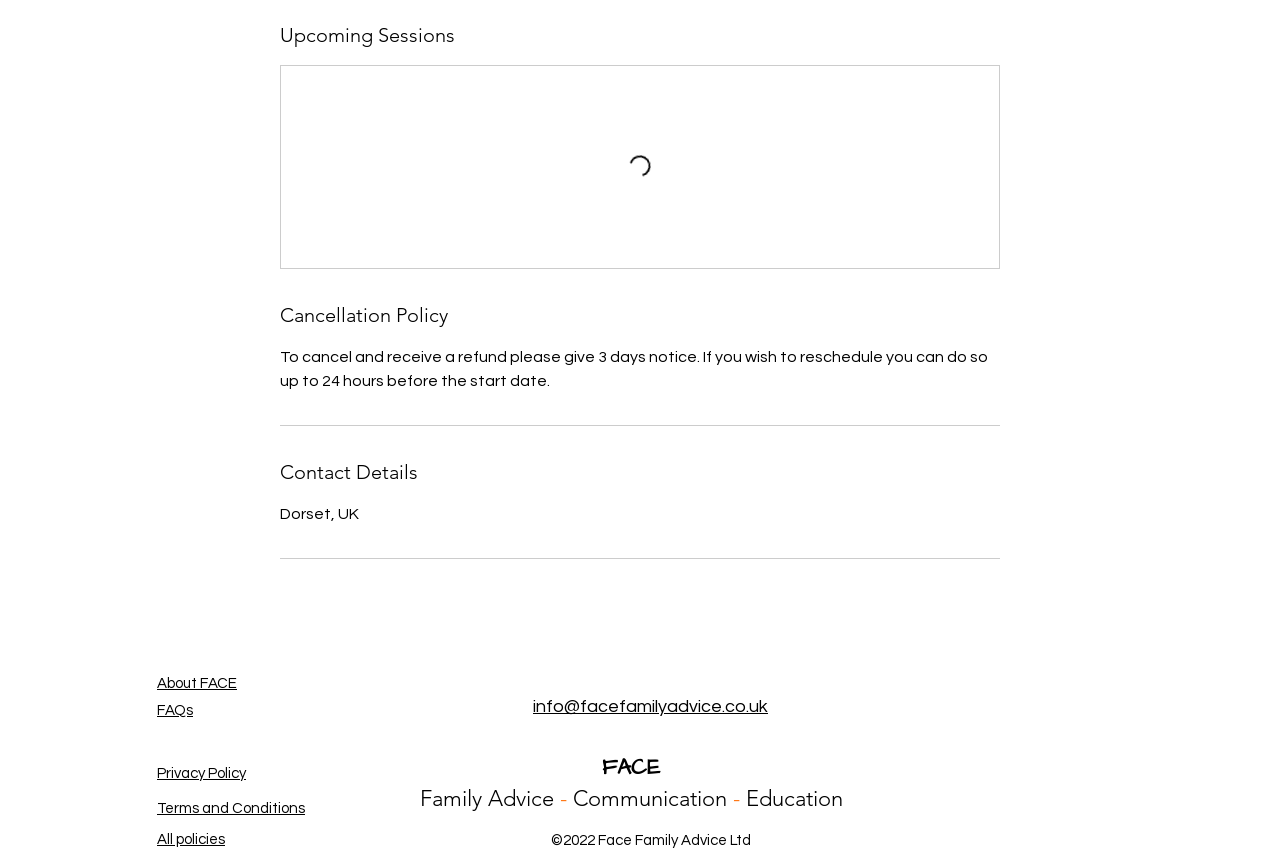Where is FACE located?
Answer the question with a detailed explanation, including all necessary information.

The webpage provides contact details, which include the location of FACE, which is stated as 'Dorset, UK'.